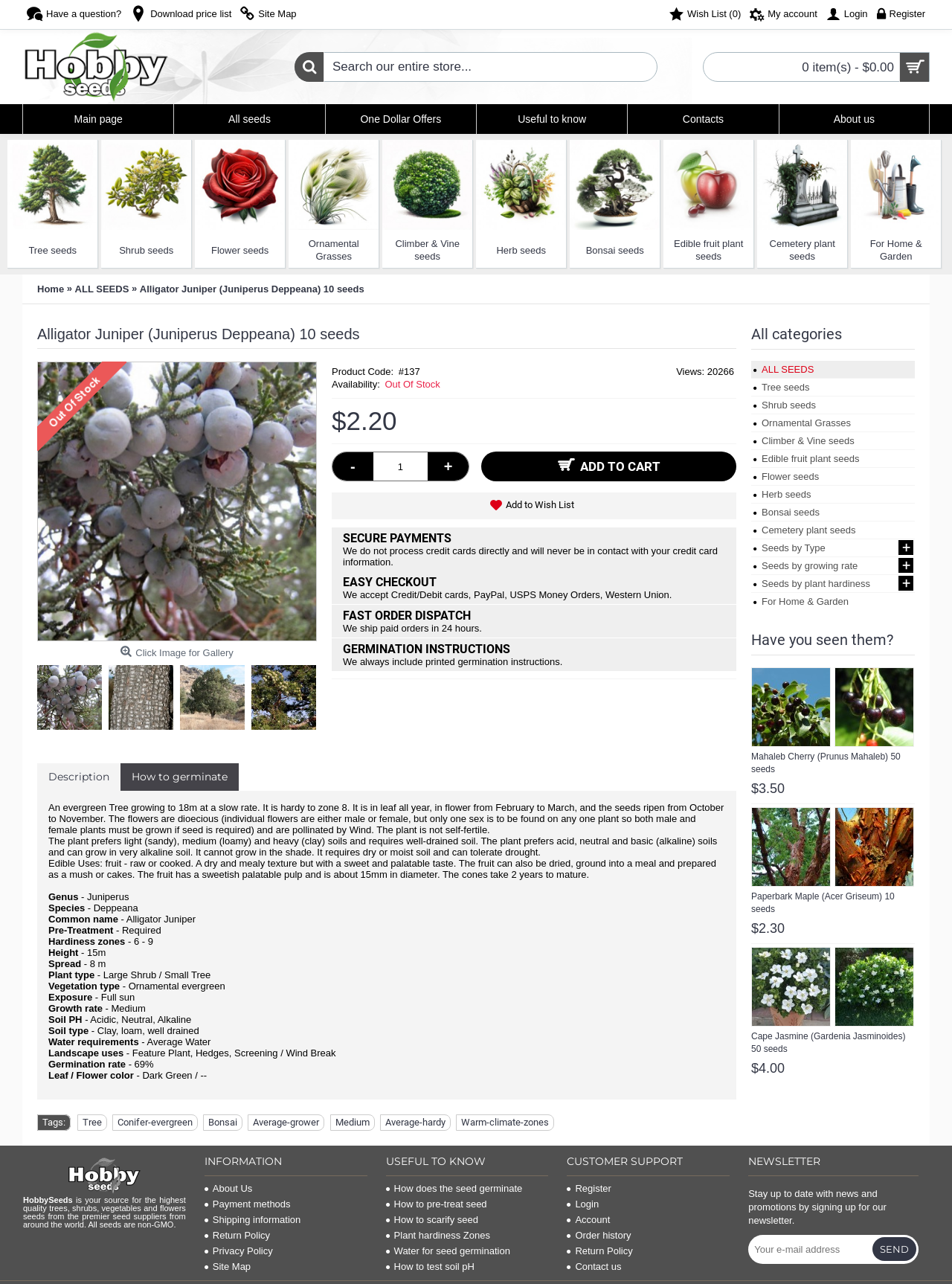Use the details in the image to answer the question thoroughly: 
What is the purpose of the textbox at the top of the webpage?

I found the purpose of the textbox at the top of the webpage by looking at the textbox element with the placeholder text 'Search our entire store...'. This element is located at the top center of the webpage.